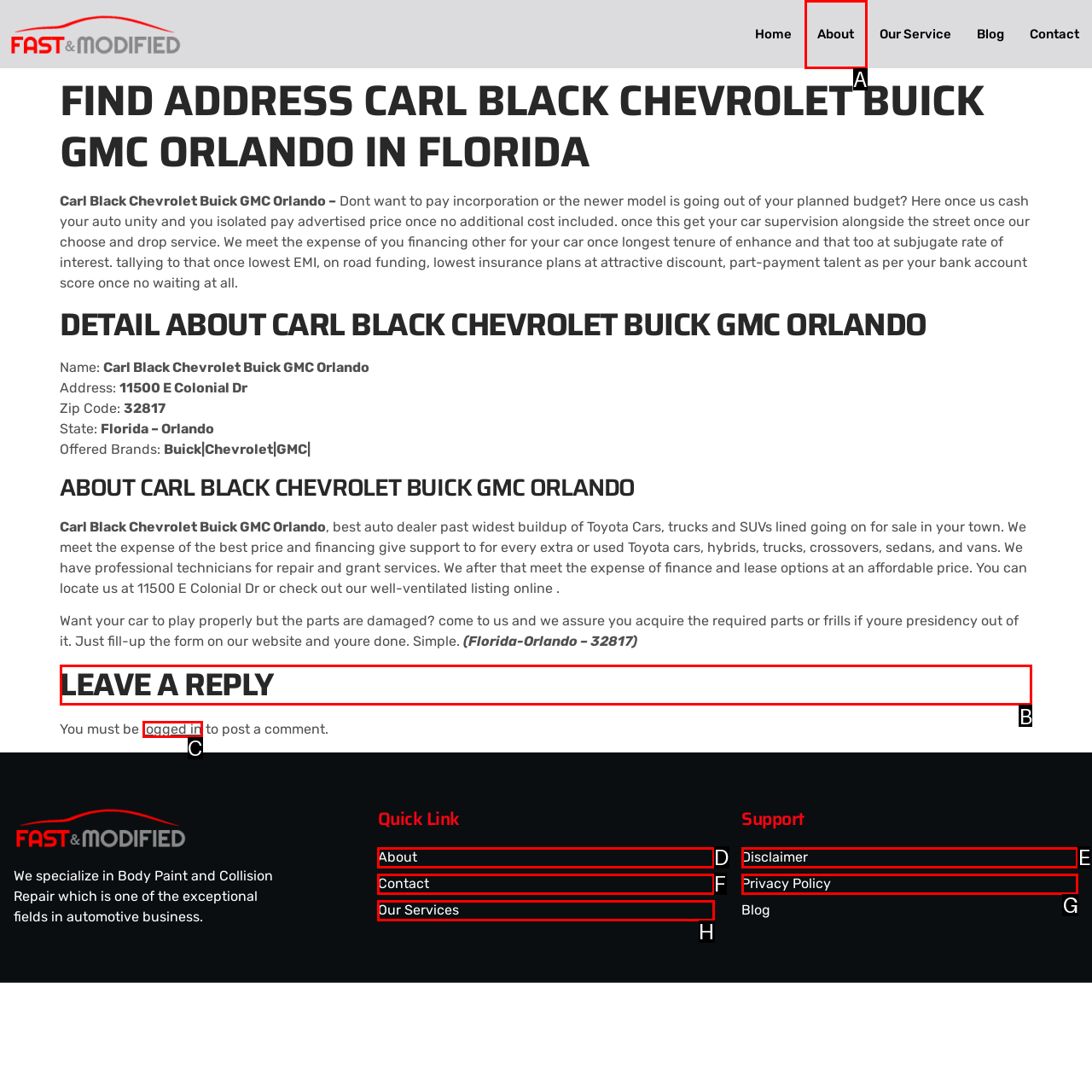Determine the letter of the UI element I should click on to complete the task: Click on Leave a Reply from the provided choices in the screenshot.

B